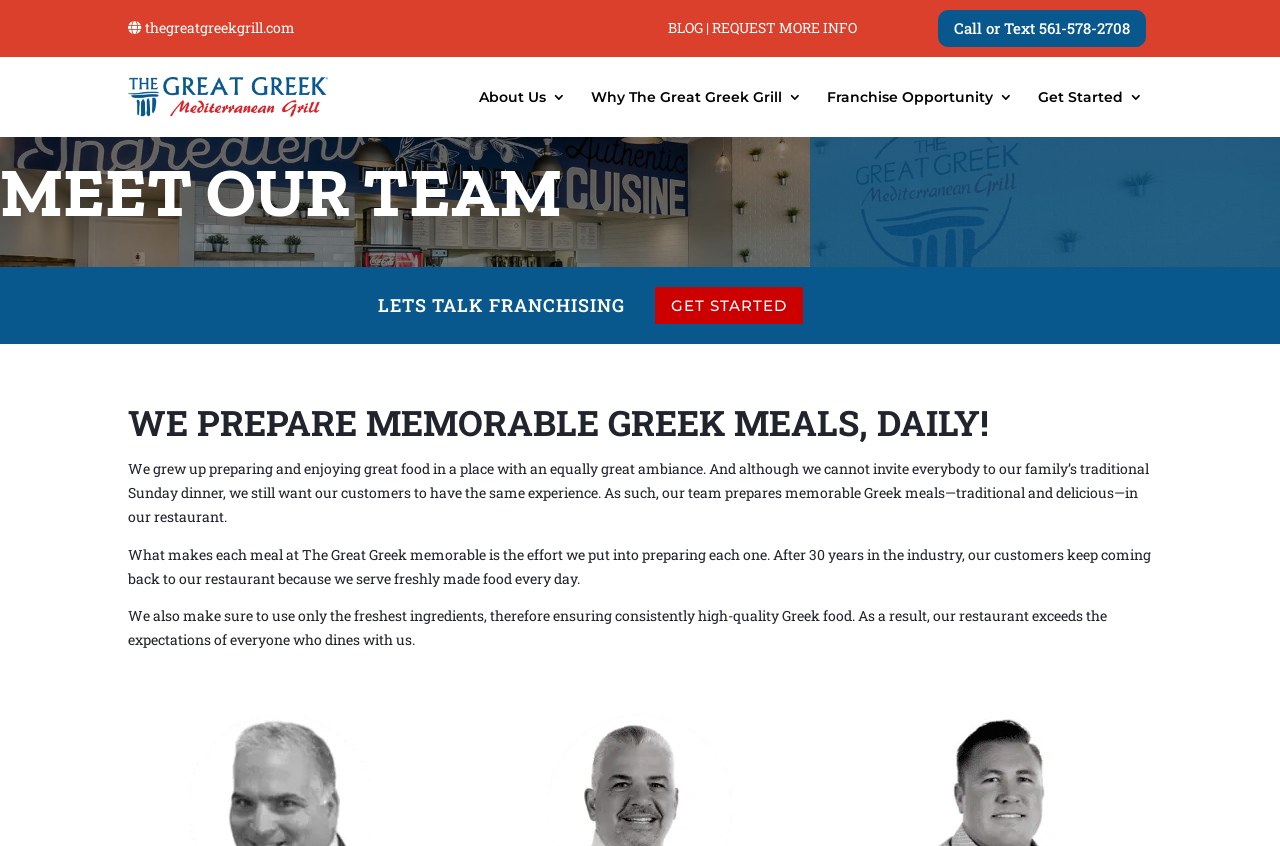Locate the bounding box coordinates of the segment that needs to be clicked to meet this instruction: "visit the blog".

[0.522, 0.022, 0.549, 0.044]